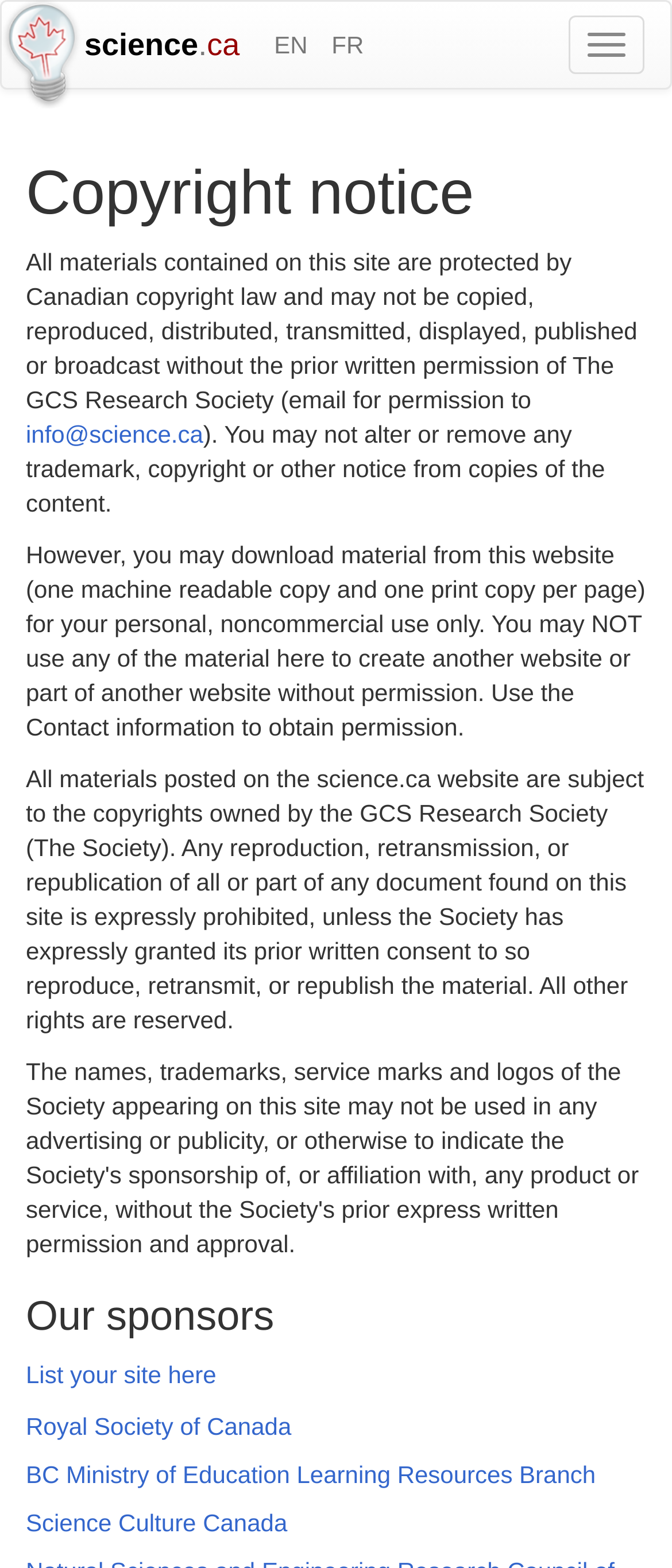Please locate the UI element described by "How to Build a Website" and provide its bounding box coordinates.

None